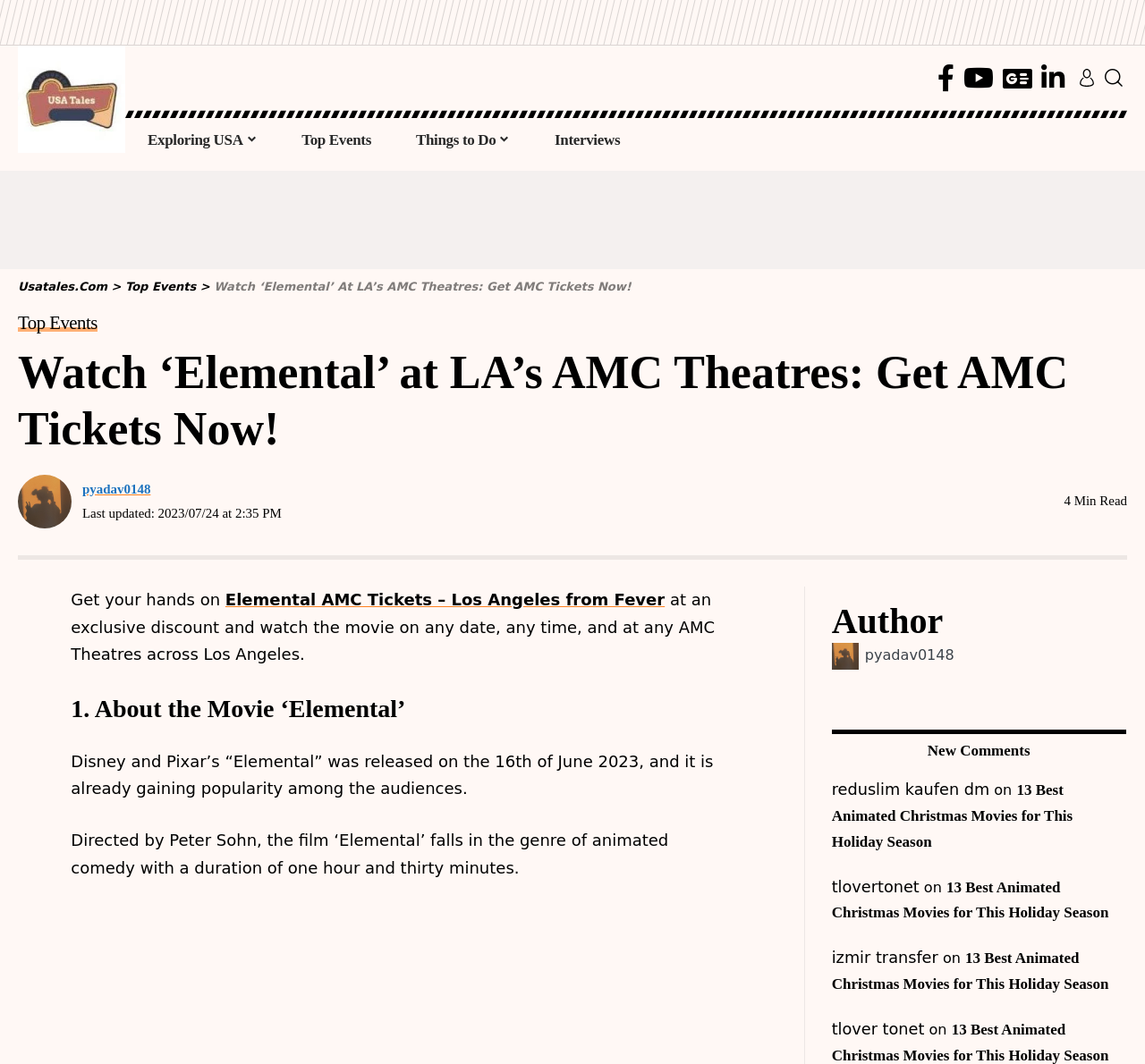Please find the bounding box for the UI element described by: "Exploring USA".

[0.109, 0.112, 0.244, 0.152]